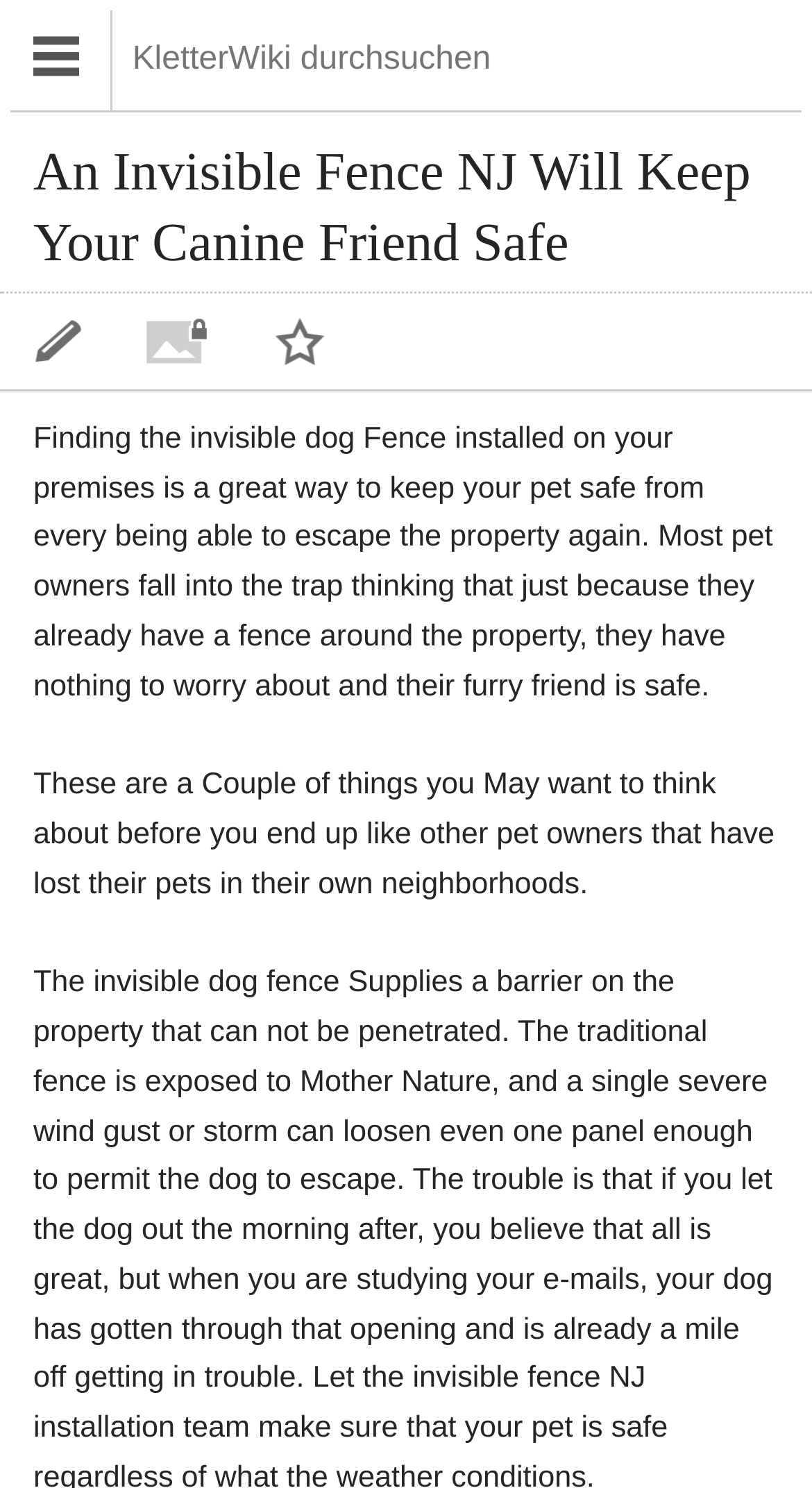Please find and provide the title of the webpage.

An Invisible Fence NJ Will Keep Your Canine Friend Safe